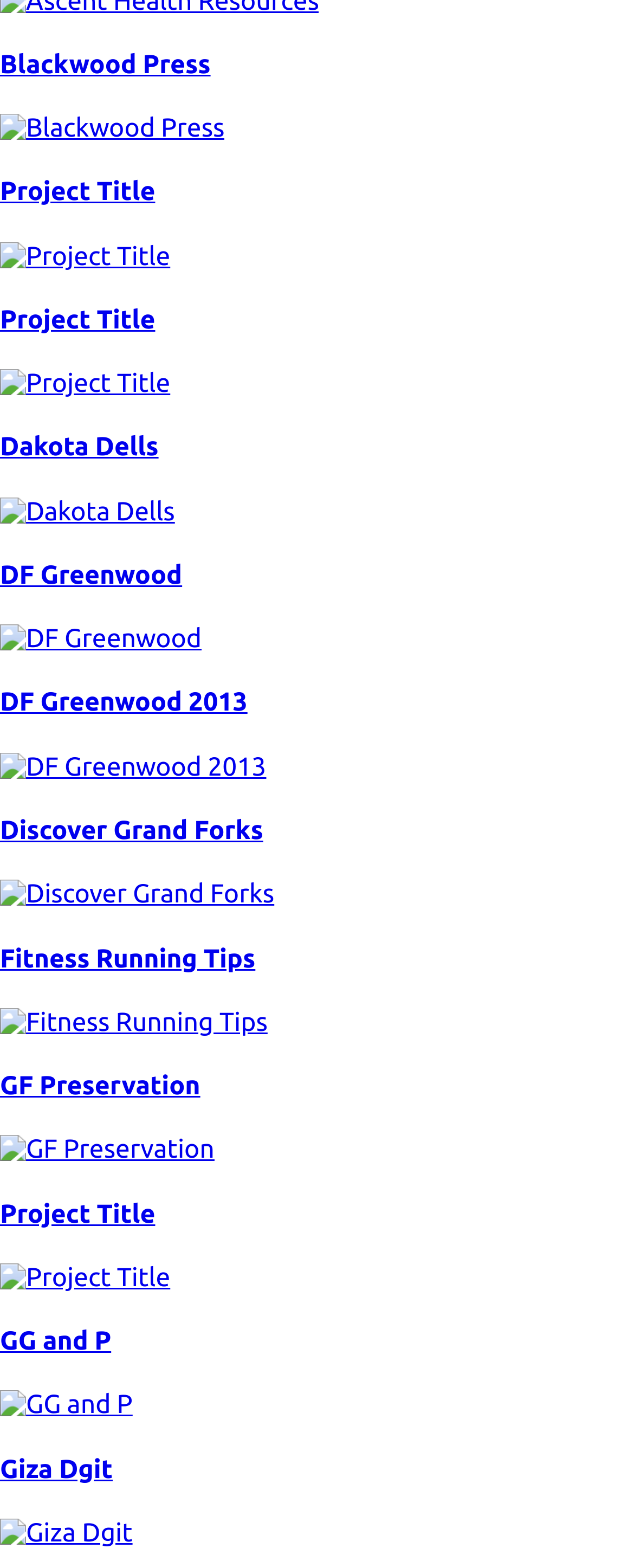Please indicate the bounding box coordinates of the element's region to be clicked to achieve the instruction: "explore Dakota Dells". Provide the coordinates as four float numbers between 0 and 1, i.e., [left, top, right, bottom].

[0.0, 0.276, 1.0, 0.336]